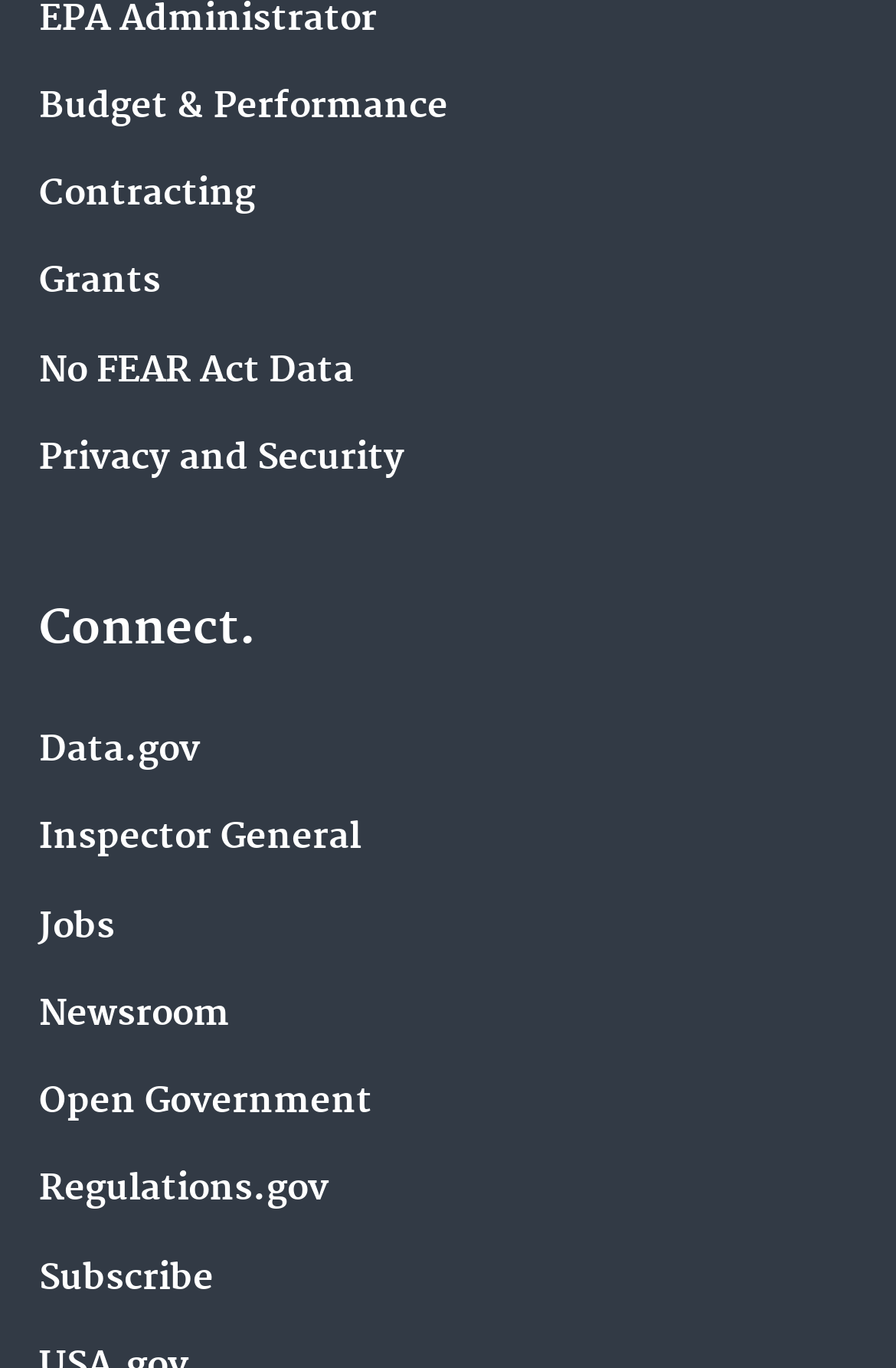Determine the bounding box coordinates in the format (top-left x, top-left y, bottom-right x, bottom-right y). Ensure all values are floating point numbers between 0 and 1. Identify the bounding box of the UI element described by: No FEAR Act Data

[0.044, 0.256, 0.395, 0.287]